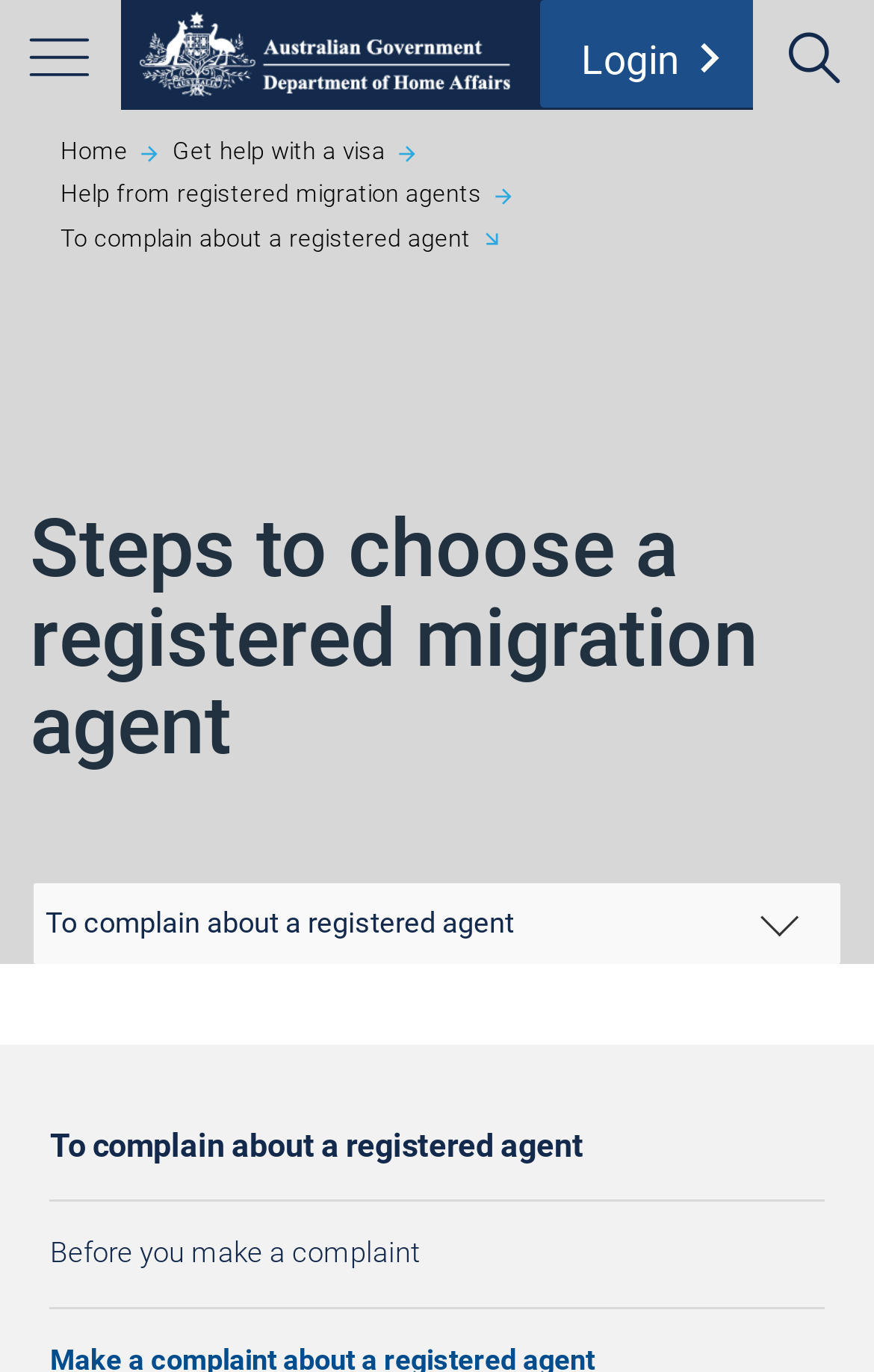Identify the coordinates of the bounding box for the element that must be clicked to accomplish the instruction: "Choose to complain about a registered agent".

[0.069, 0.163, 0.538, 0.186]